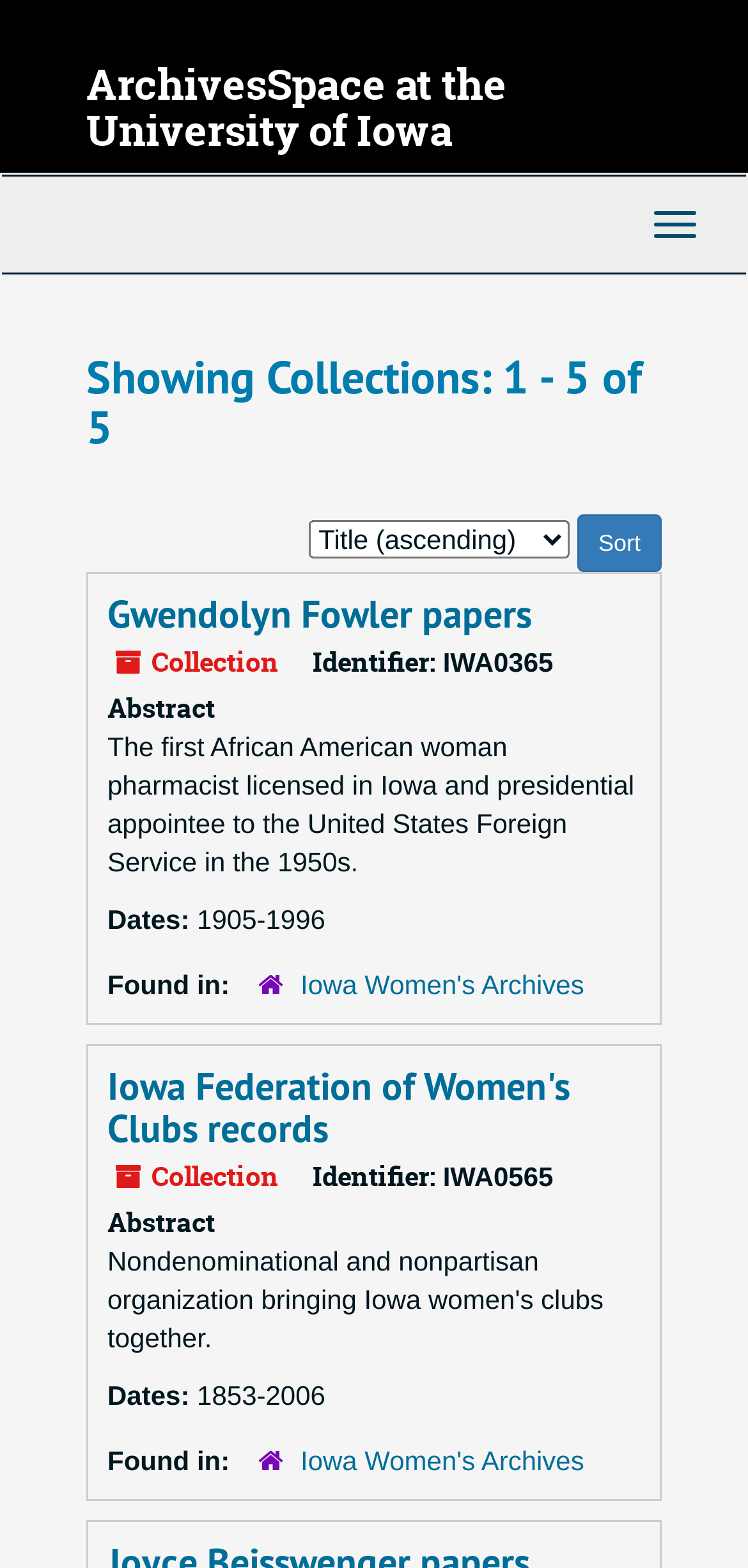Point out the bounding box coordinates of the section to click in order to follow this instruction: "Visit Website Quotation".

None